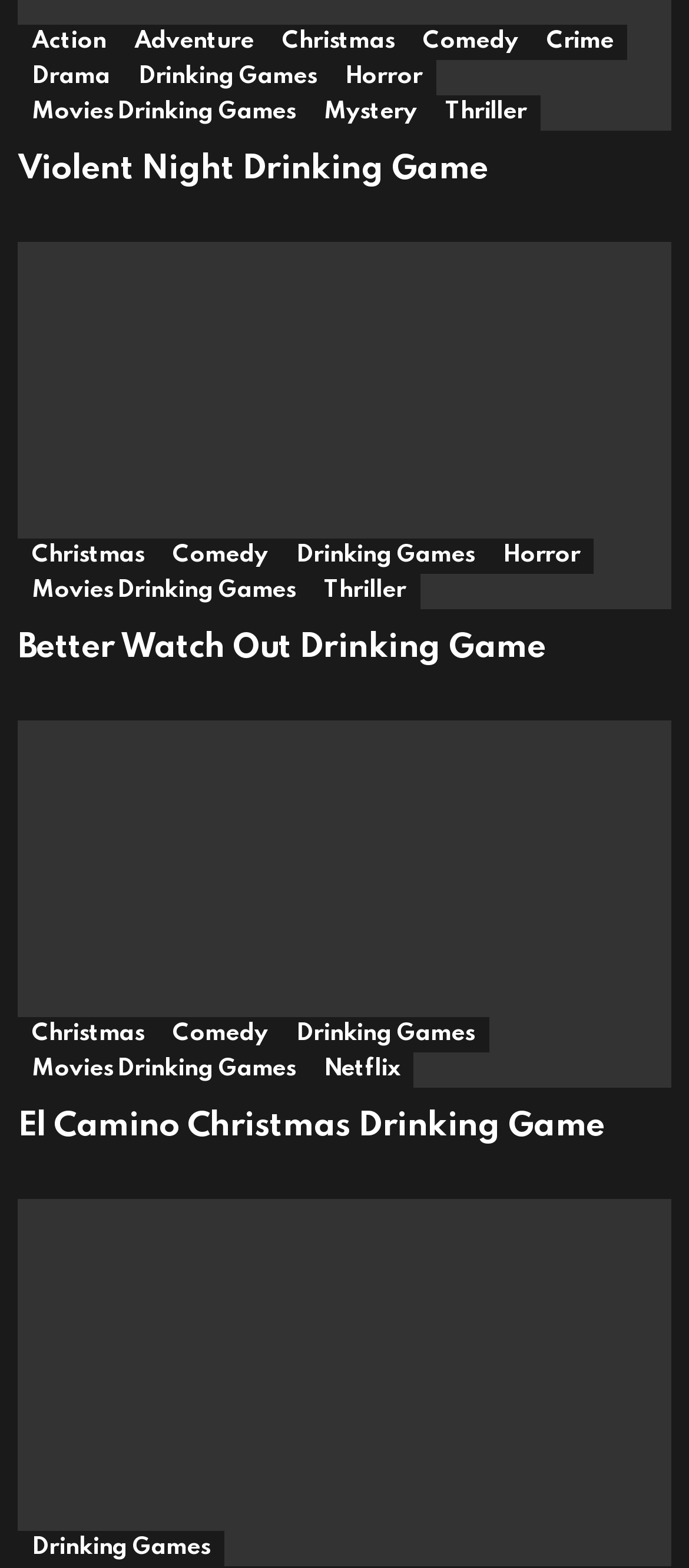Please find the bounding box coordinates for the clickable element needed to perform this instruction: "Click on the 'Action' link".

[0.026, 0.016, 0.174, 0.039]